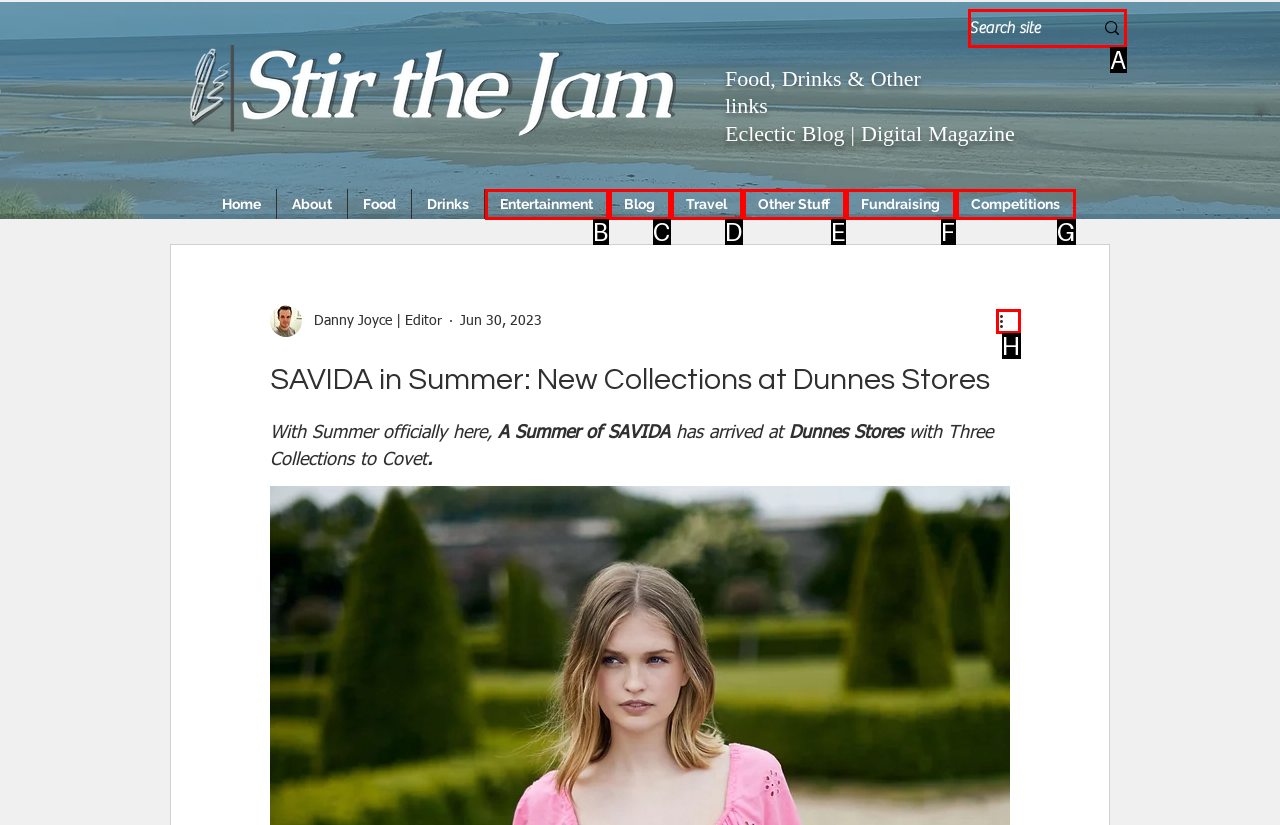Please identify the correct UI element to click for the task: Search site Respond with the letter of the appropriate option.

A